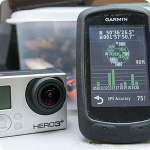Respond with a single word or phrase:
What is the purpose of the Garmin Edge 810?

GPS-enabled cycling computer